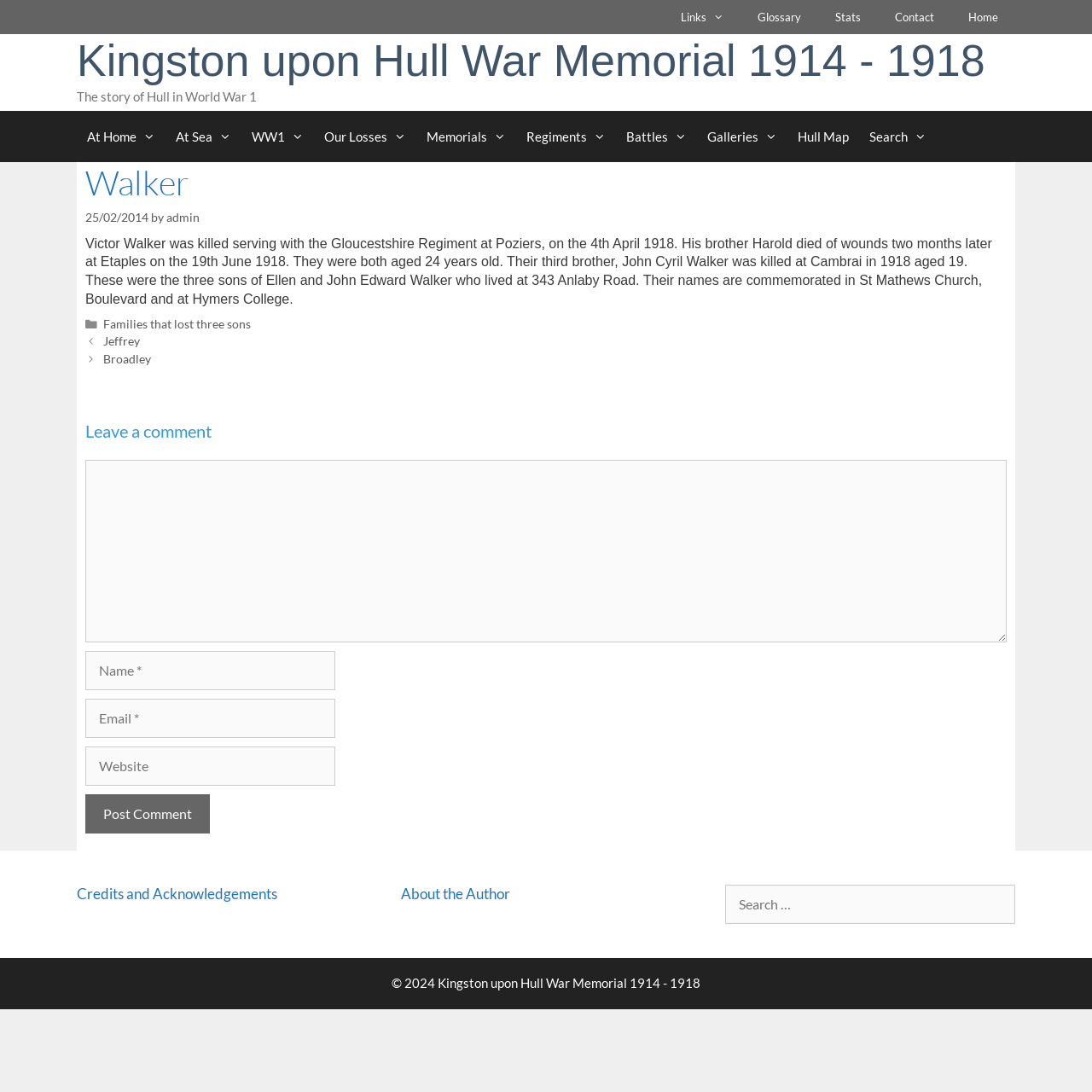Provide a brief response to the question using a single word or phrase: 
How many categories are there under 'At Home'?

5